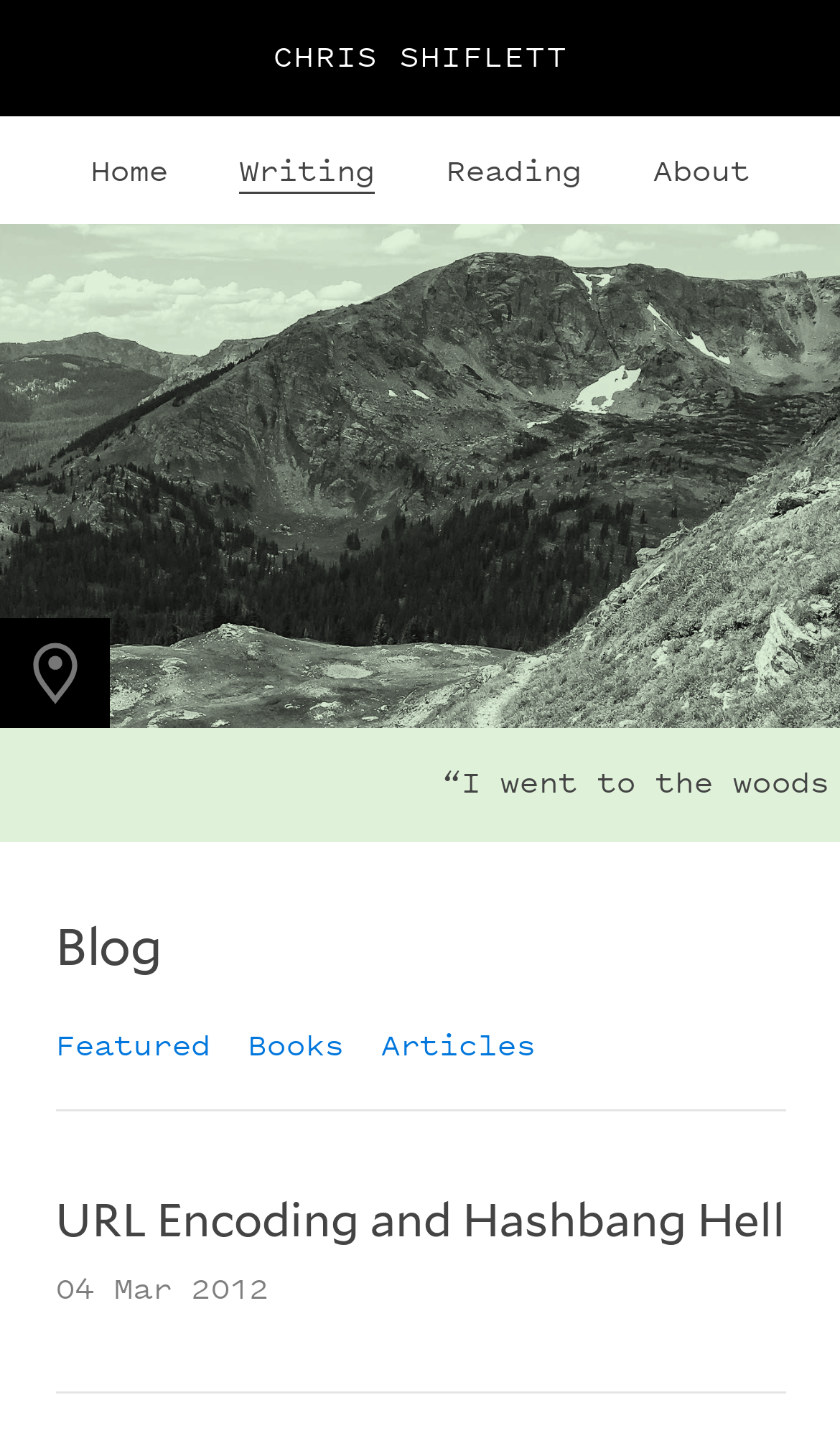What is the date of the blog post on this webpage?
Give a detailed and exhaustive answer to the question.

The date of the blog post is mentioned below the title of the blog post as '04 Mar 2012', indicating when the post was published.